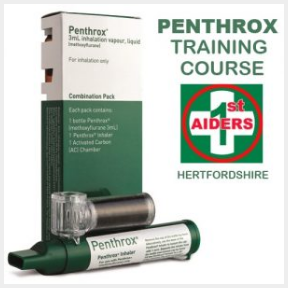What is the primary focus of the Penthrox Training Course?
Provide a comprehensive and detailed answer to the question.

The primary focus of the Penthrox Training Course is on Penthrox, as indicated by the bold text 'PENTHROX TRAINING COURSE' at the top of the graphic, and the inclusion of a combination pack of Penthrox and an image of the inhaler device alongside the packaging.